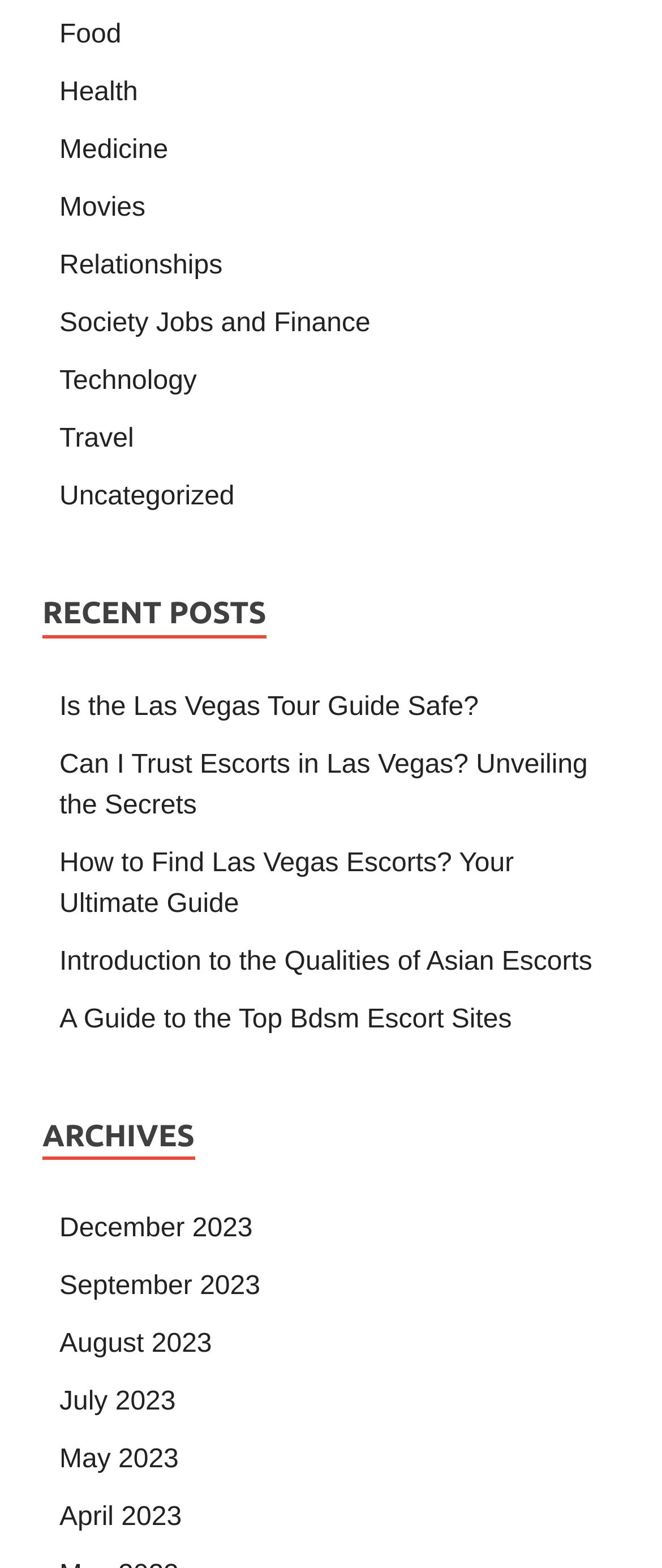Provide a brief response in the form of a single word or phrase:
How many categories are listed?

9